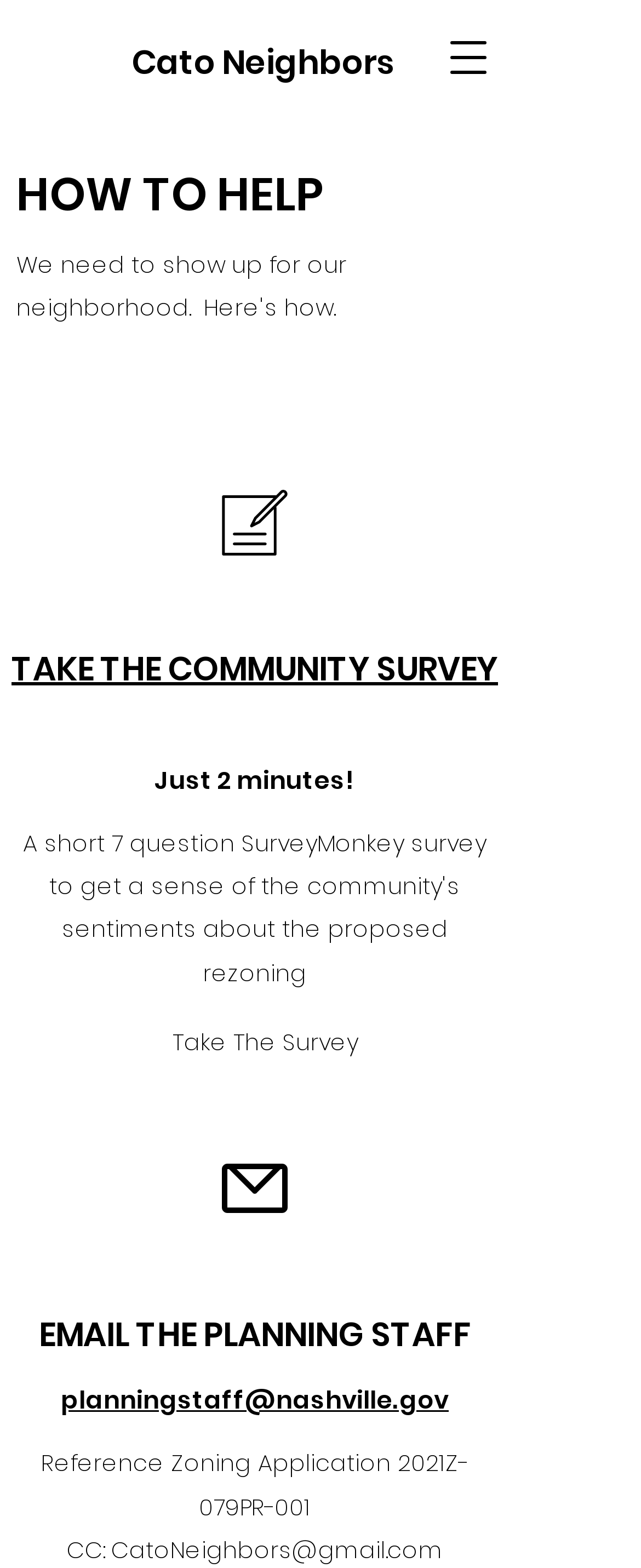Find the bounding box coordinates for the HTML element specified by: "Take The Survey".

[0.269, 0.649, 0.526, 0.68]